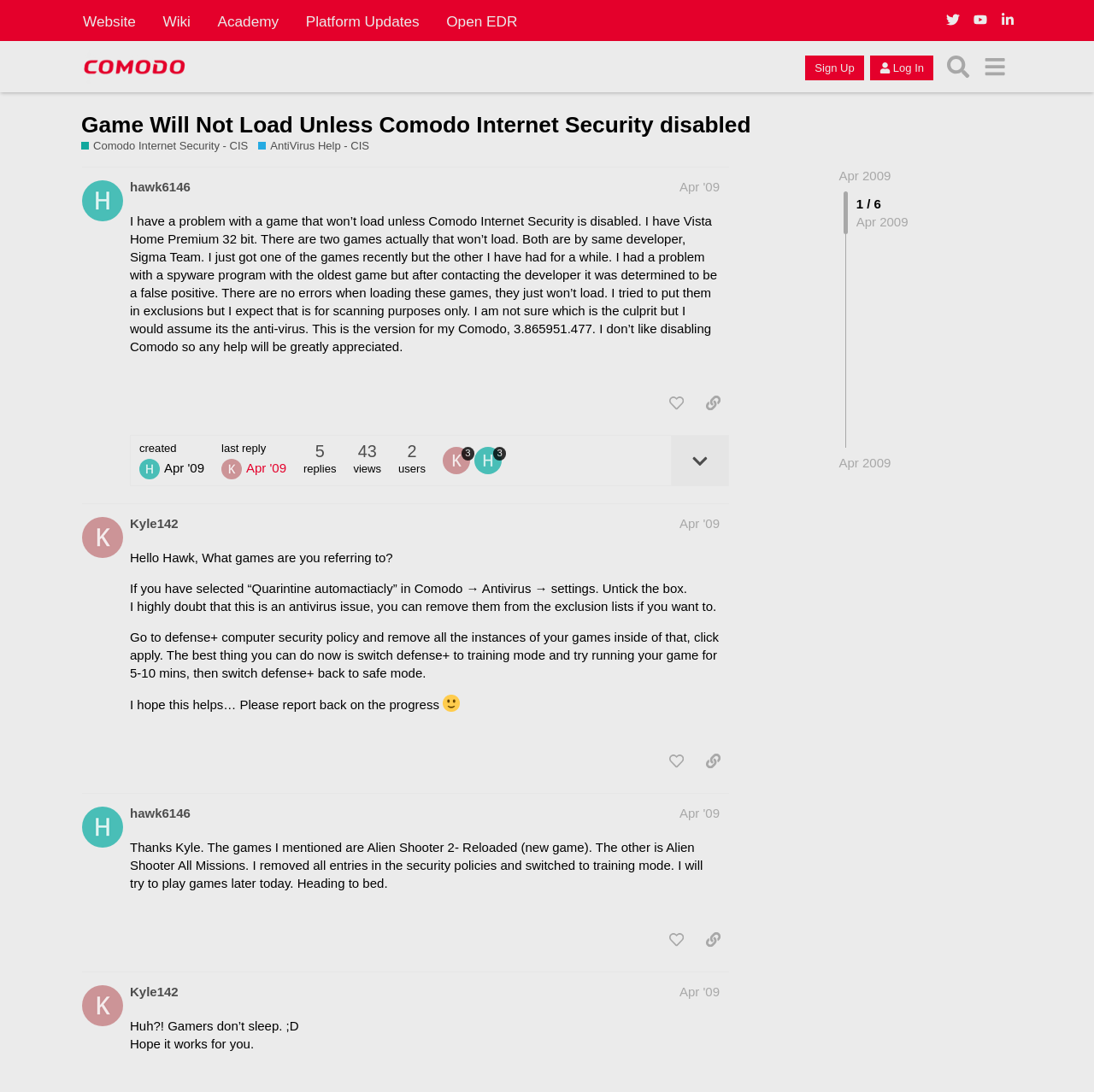Given the description AntiVirus Help - CIS, predict the bounding box coordinates of the UI element. Ensure the coordinates are in the format (top-left x, top-left y, bottom-right x, bottom-right y) and all values are between 0 and 1.

[0.236, 0.127, 0.338, 0.141]